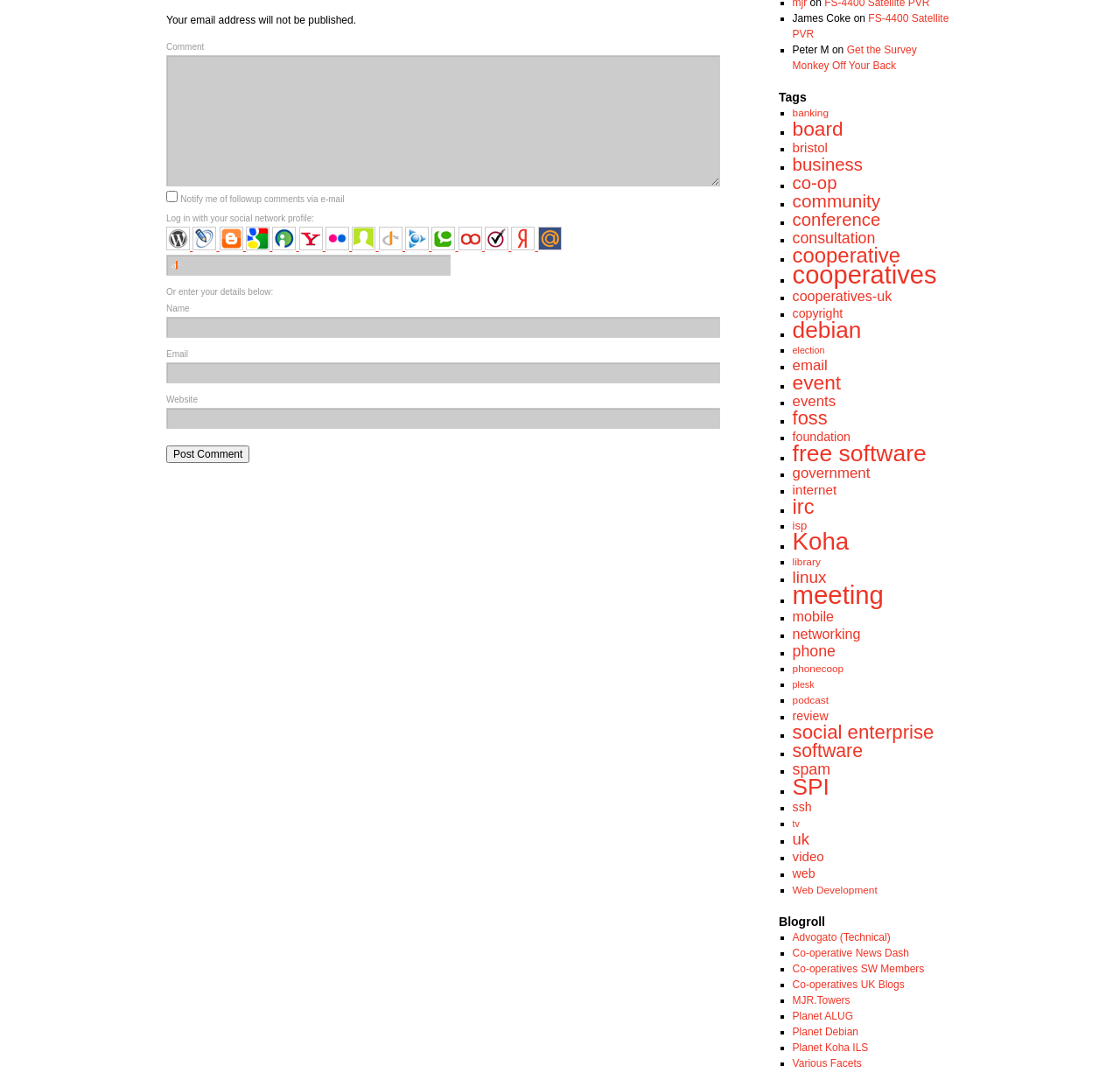Provide the bounding box coordinates of the UI element this sentence describes: "events".

[0.707, 0.362, 0.746, 0.377]